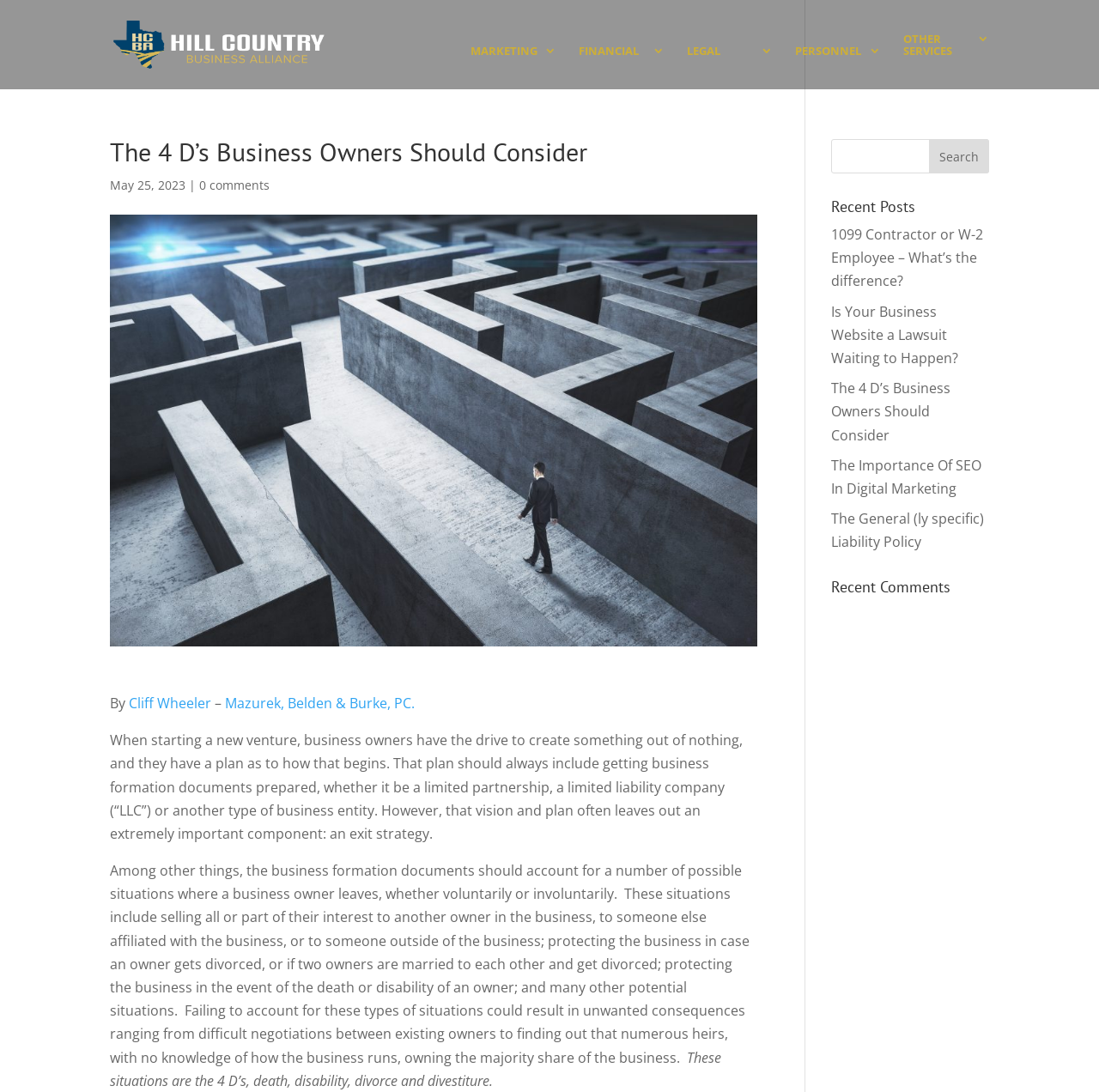Determine the bounding box coordinates for the clickable element required to fulfill the instruction: "Read the article about 1099 Contractor or W-2 Employee". Provide the coordinates as four float numbers between 0 and 1, i.e., [left, top, right, bottom].

[0.756, 0.206, 0.895, 0.266]